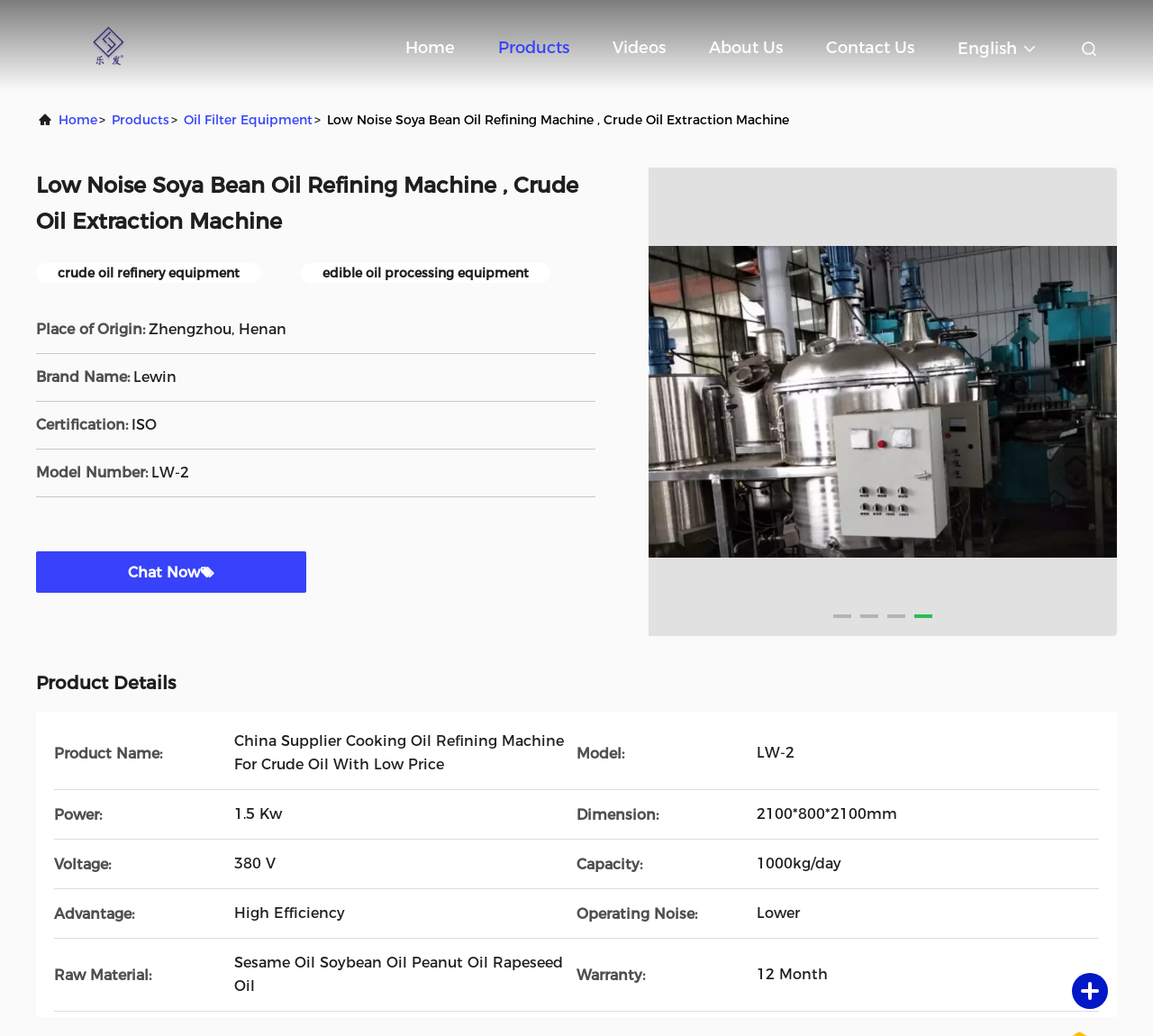Identify the bounding box of the UI element that matches this description: "Oil Filter Equipment".

[0.159, 0.101, 0.271, 0.13]